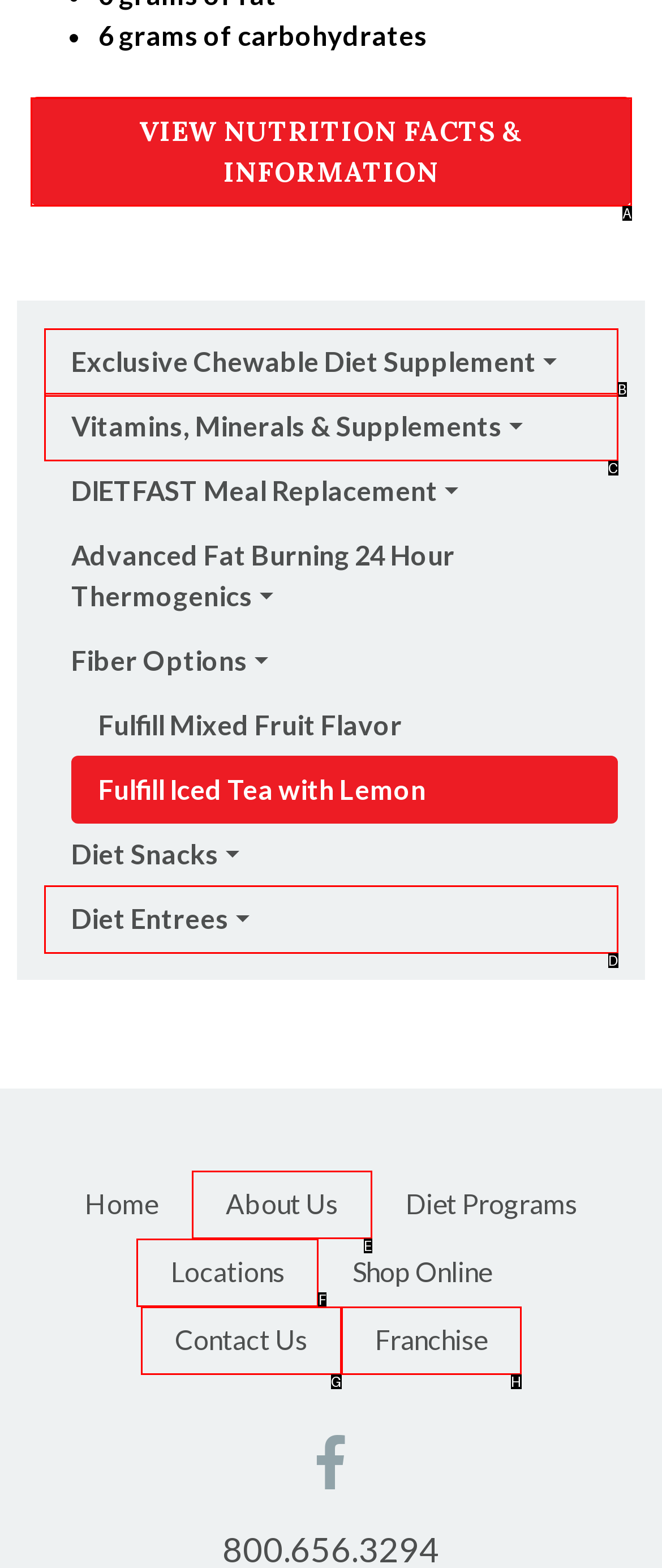Identify the UI element that best fits the description: View Nutrition Facts & Information
Respond with the letter representing the correct option.

A